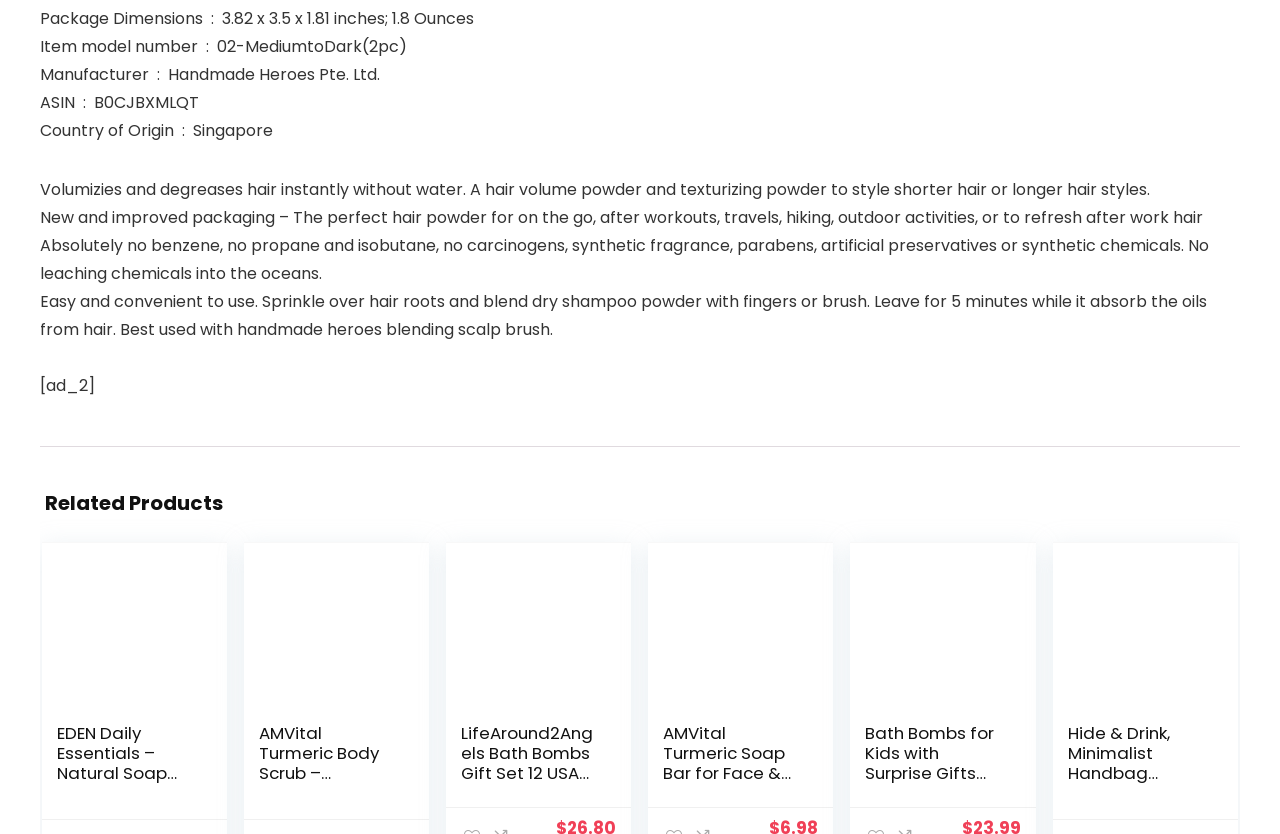Can you determine the bounding box coordinates of the area that needs to be clicked to fulfill the following instruction: "View the price of AMVital Turmeric Body Scrub"?

[0.294, 0.153, 0.323, 0.182]